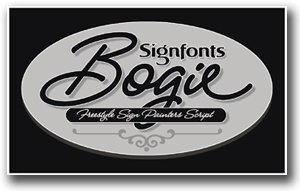Give an in-depth description of the image.

The image showcases the "Boggie" font from Signfonts, presented within an elegant oval-shaped design. The background is a rich black, which accentuates the stylish, flowing script of the font, described as a "Freestyle Sign Painter's Script." The lettering is rendered in a bold and artistic manner, conveying a sense of sophistication and creativity. This font is perfect for projects that require a touch of flair and personality, making it suitable for signage and decorative texts. The overall aesthetic is both modern and classic, appealing to designers seeking to add an artistic element to their work.